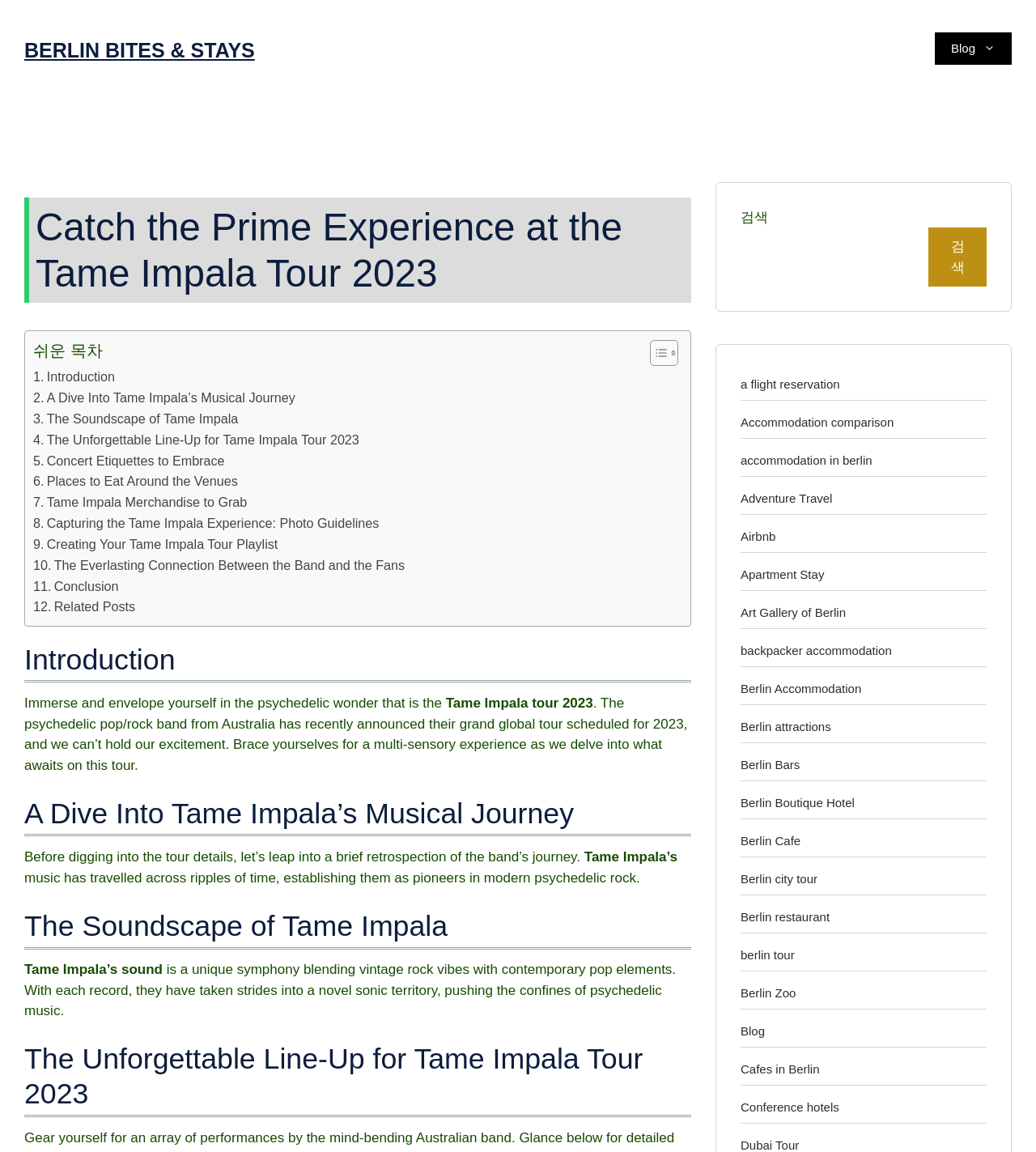Give a detailed account of the webpage's layout and content.

The webpage is about the Tame Impala tour 2023, with a focus on the psychedelic rock band's upcoming concerts. At the top of the page, there is a banner with the site's name, "BERLIN BITES & STAYS", and a navigation menu with a link to the blog. Below the banner, there is a heading that reads "Catch the Prime Experience at the Tame Impala Tour 2023". 

To the left of the heading, there is a table of contents with links to different sections of the article, including "Introduction", "A Dive Into Tame Impala’s Musical Journey", and "The Soundscape of Tame Impala". The table of contents is accompanied by two small images, which appear to be icons for toggling the table of contents.

The main content of the page is divided into several sections, each with its own heading. The first section, "Introduction", introduces the Tame Impala tour 2023 and describes the band's music as a "psychedelic wonder". The second section, "A Dive Into Tame Impala’s Musical Journey", provides a brief history of the band's music. The third section, "The Soundscape of Tame Impala", describes the band's unique sound, which blends vintage rock vibes with contemporary pop elements.

To the right of the main content, there is a complementary section with several links to related topics, including flight reservations, accommodation options, and Berlin attractions. There are also links to other articles on the site, including "Berlin Bars", "Berlin Cafe", and "Berlin restaurant".

At the bottom of the page, there is a search bar with a button to search the site.